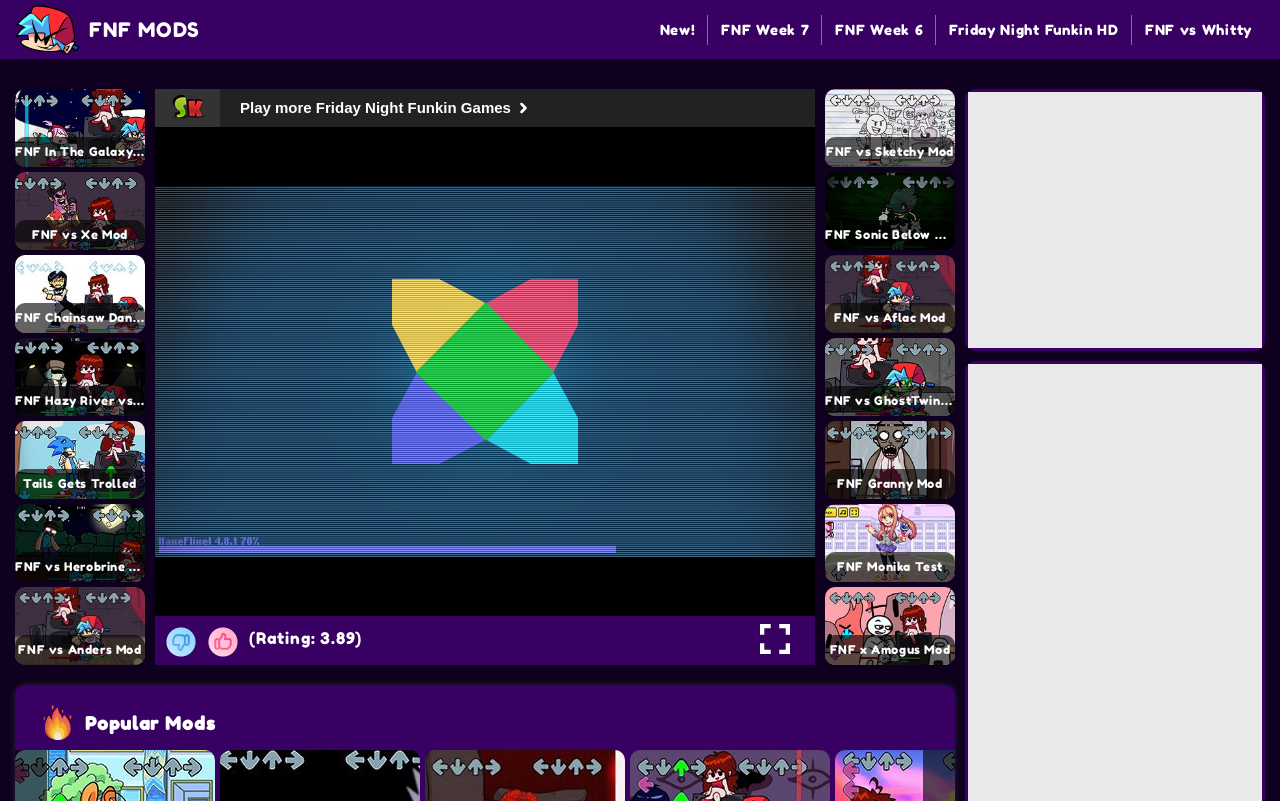Please mark the bounding box coordinates of the area that should be clicked to carry out the instruction: "like it".

[0.162, 0.781, 0.187, 0.821]